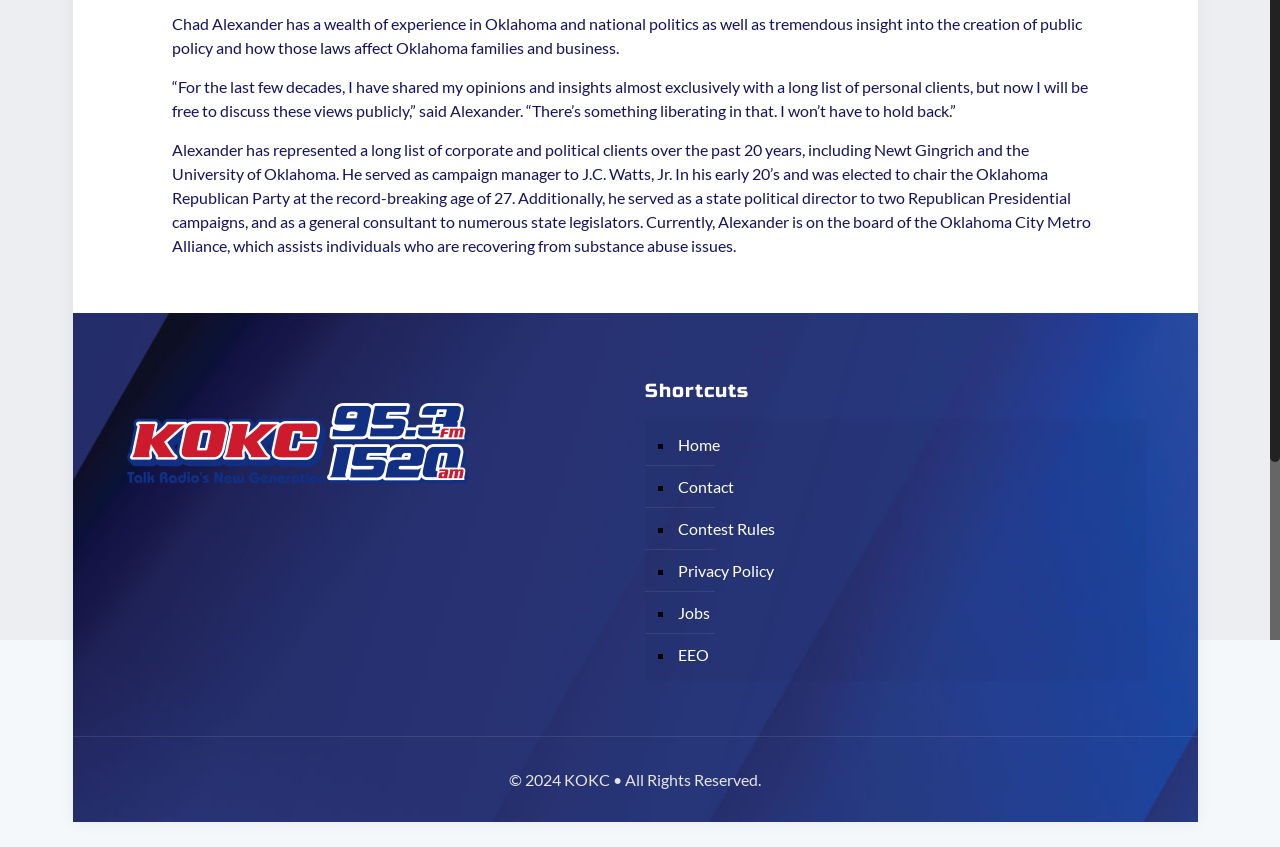Find the bounding box coordinates corresponding to the UI element with the description: "Privacy Policy". The coordinates should be formatted as [left, top, right, bottom], with values as floats between 0 and 1.

[0.528, 0.649, 0.888, 0.699]